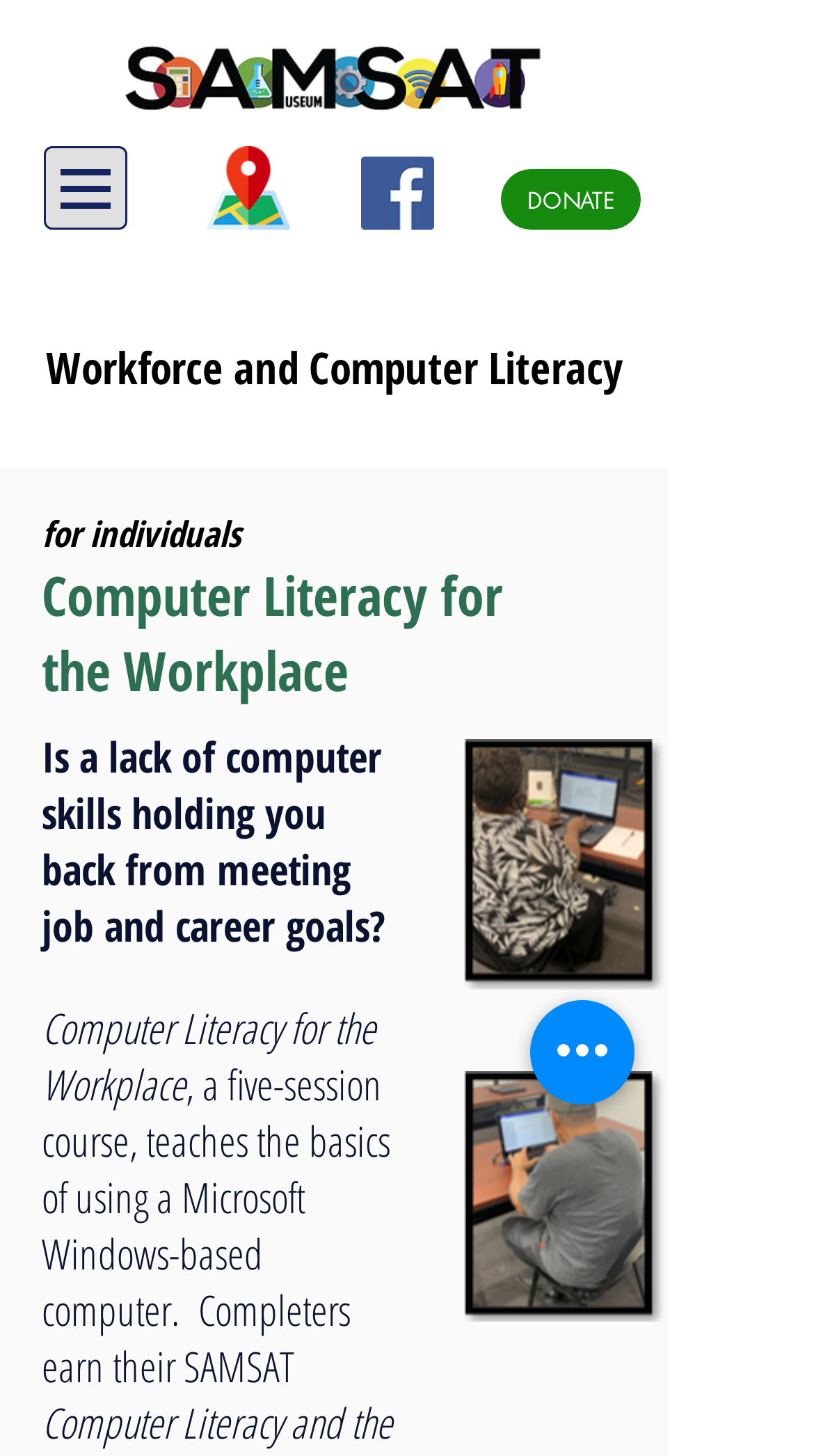How many images are displayed on the webpage?
Please provide a single word or phrase in response based on the screenshot.

4